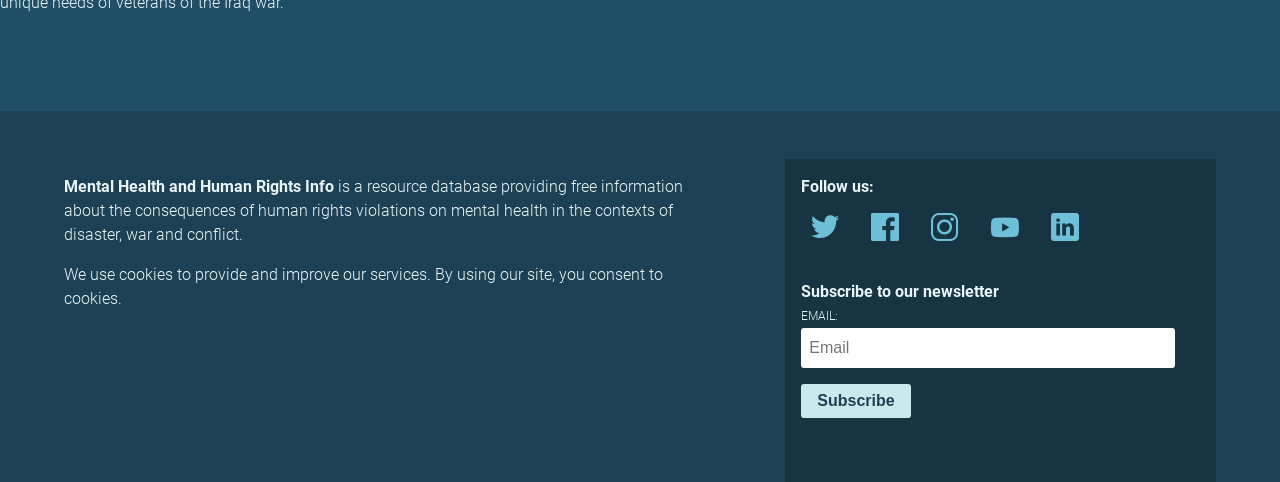Kindly respond to the following question with a single word or a brief phrase: 
What is the label of the input field?

EMAIL: